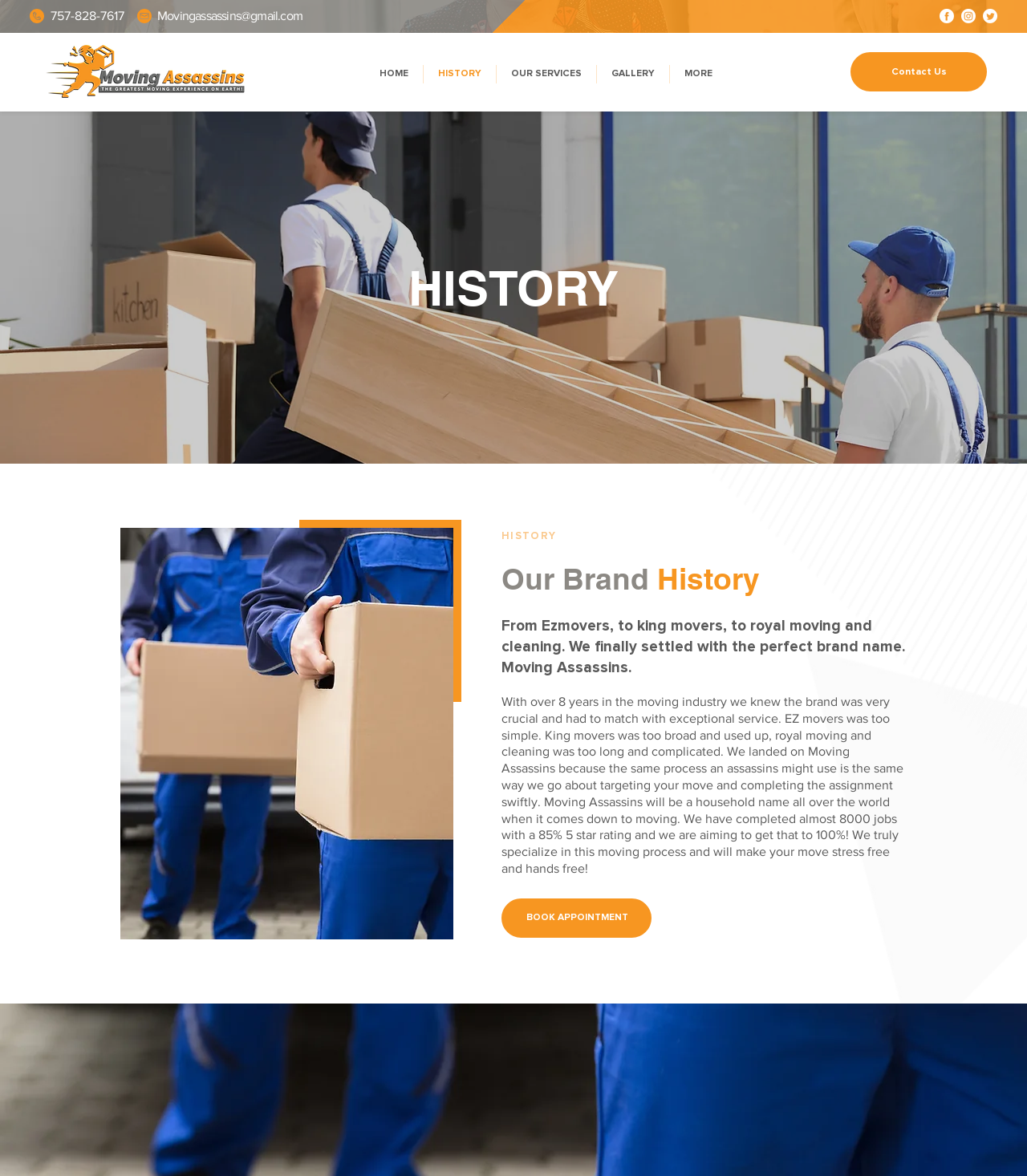Please identify the bounding box coordinates of the element that needs to be clicked to execute the following command: "Contact Us". Provide the bounding box using four float numbers between 0 and 1, formatted as [left, top, right, bottom].

[0.828, 0.045, 0.961, 0.078]